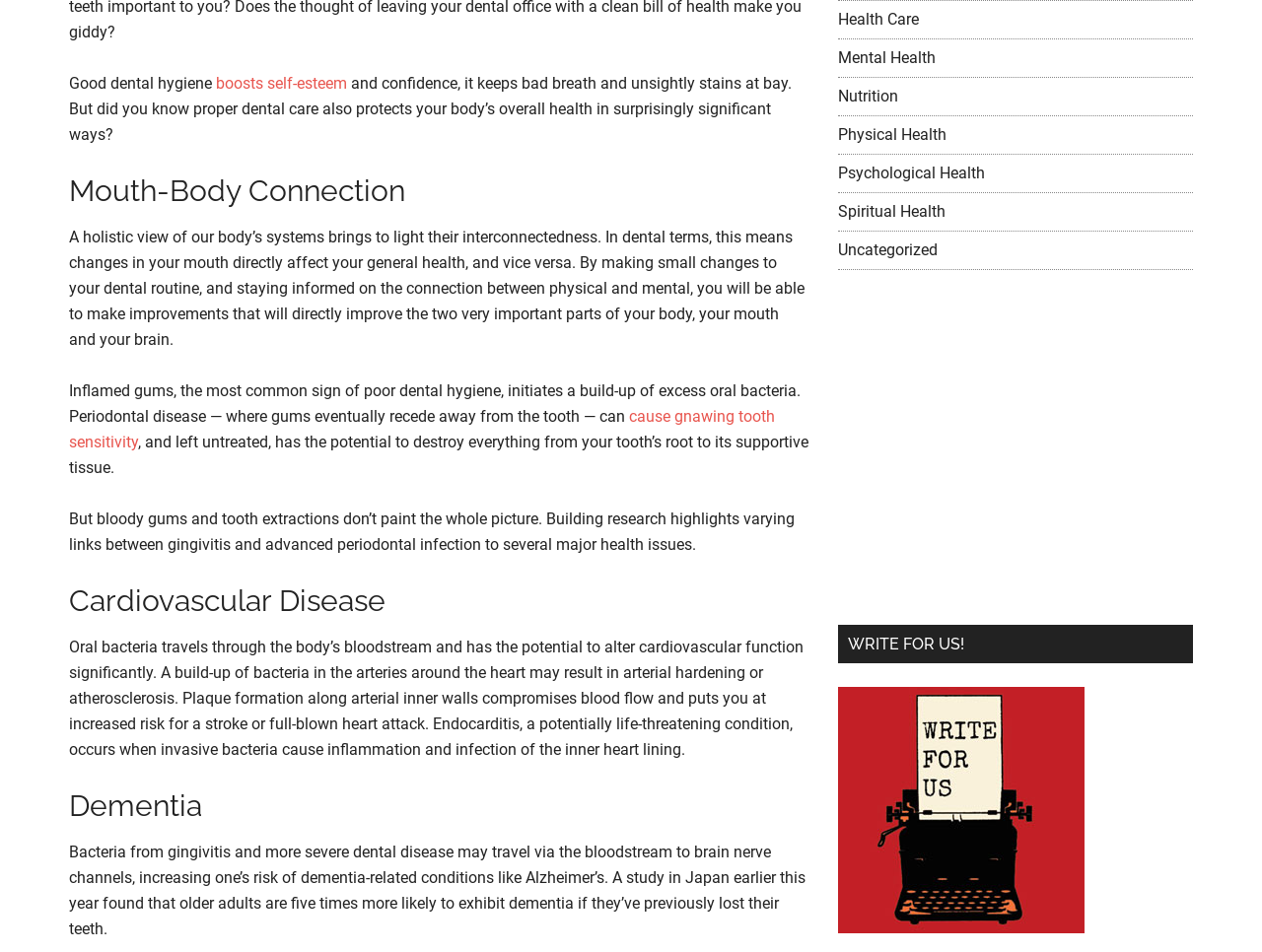Using the webpage screenshot, locate the HTML element that fits the following description and provide its bounding box: "Physical Health".

[0.664, 0.132, 0.75, 0.151]